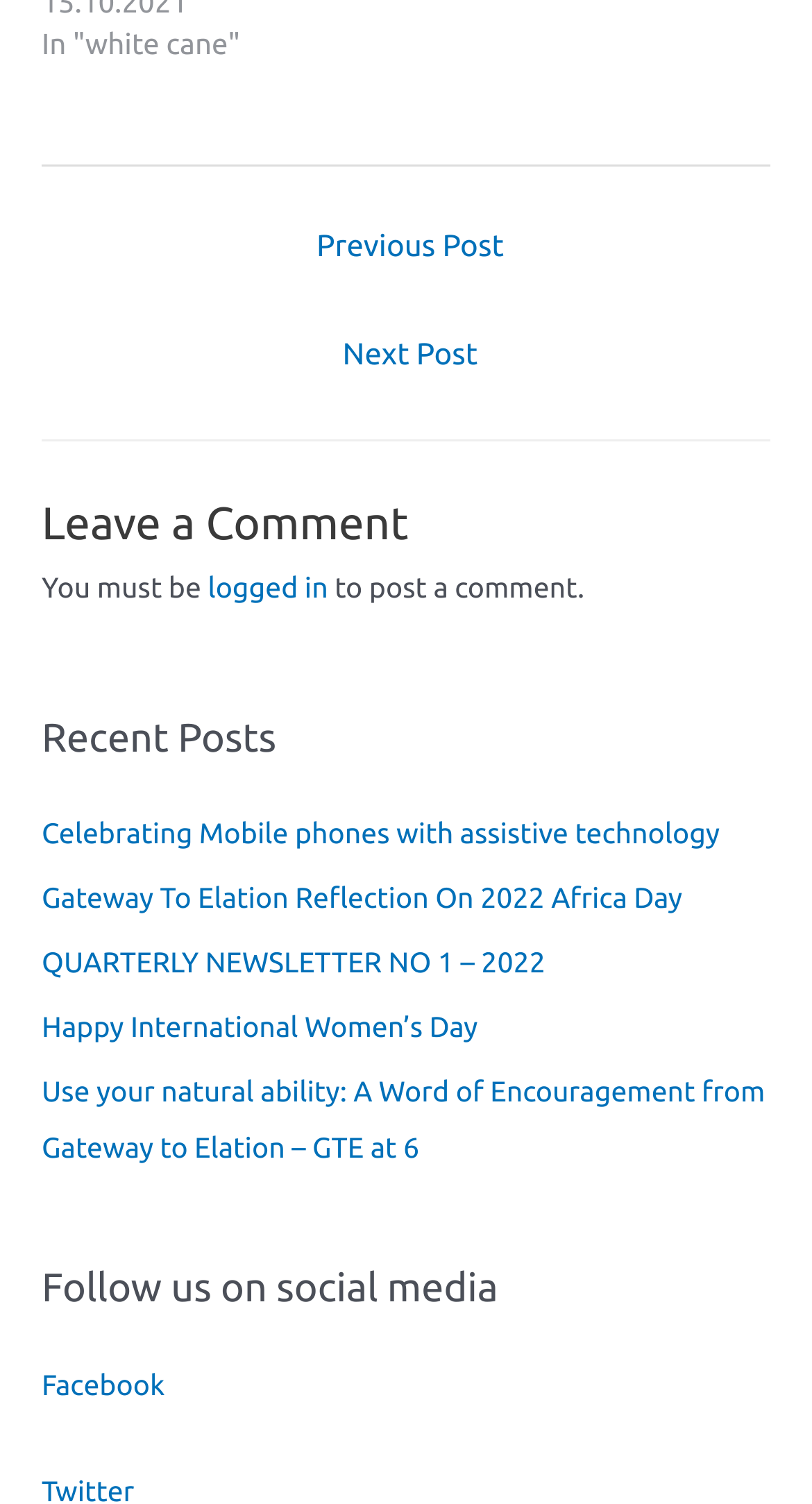For the following element description, predict the bounding box coordinates in the format (top-left x, top-left y, bottom-right x, bottom-right y). All values should be floating point numbers between 0 and 1. Description: logged in

[0.256, 0.379, 0.404, 0.401]